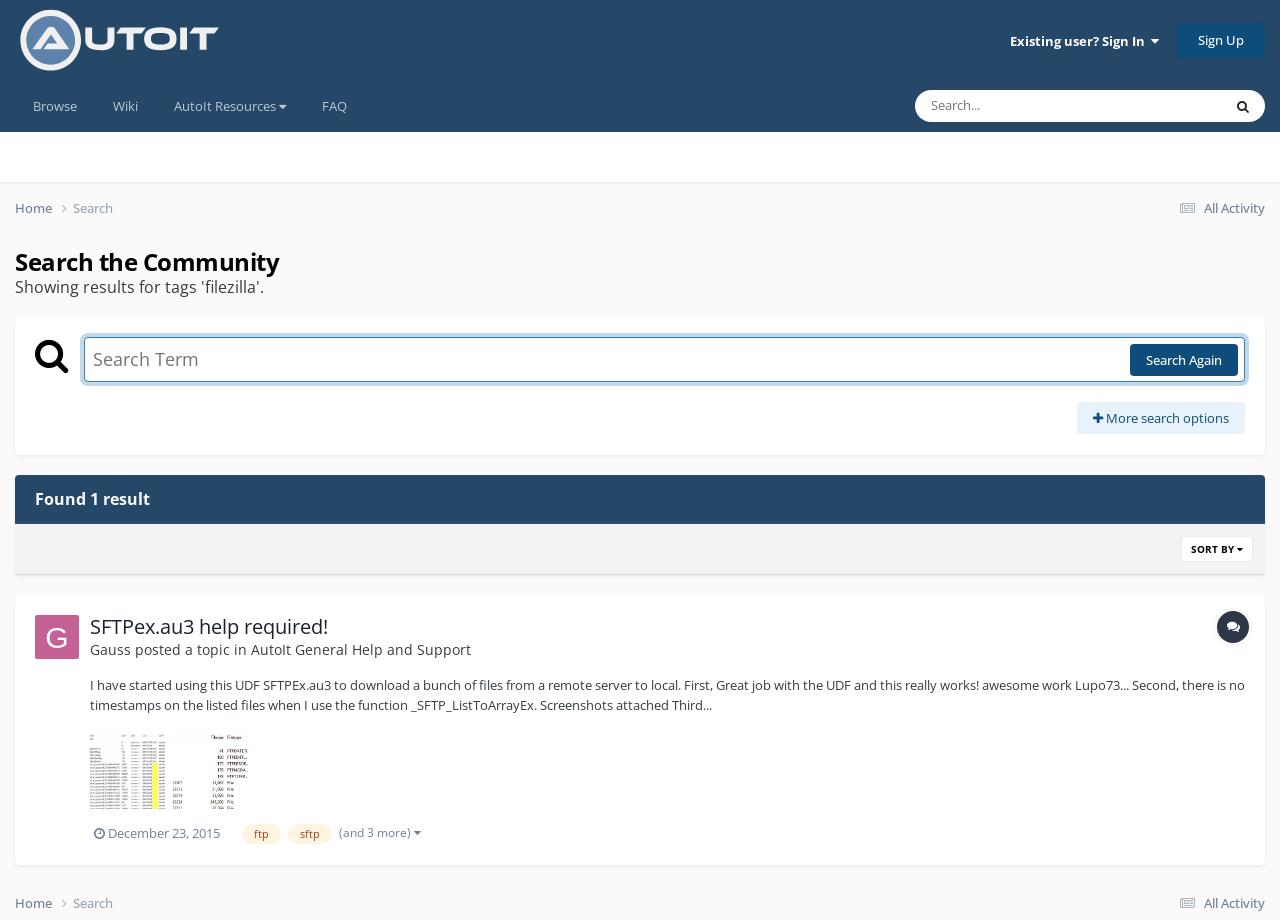How many results are found?
Analyze the screenshot and provide a detailed answer to the question.

The webpage shows that 1 result is found, as indicated by the text 'Found 1 result'.